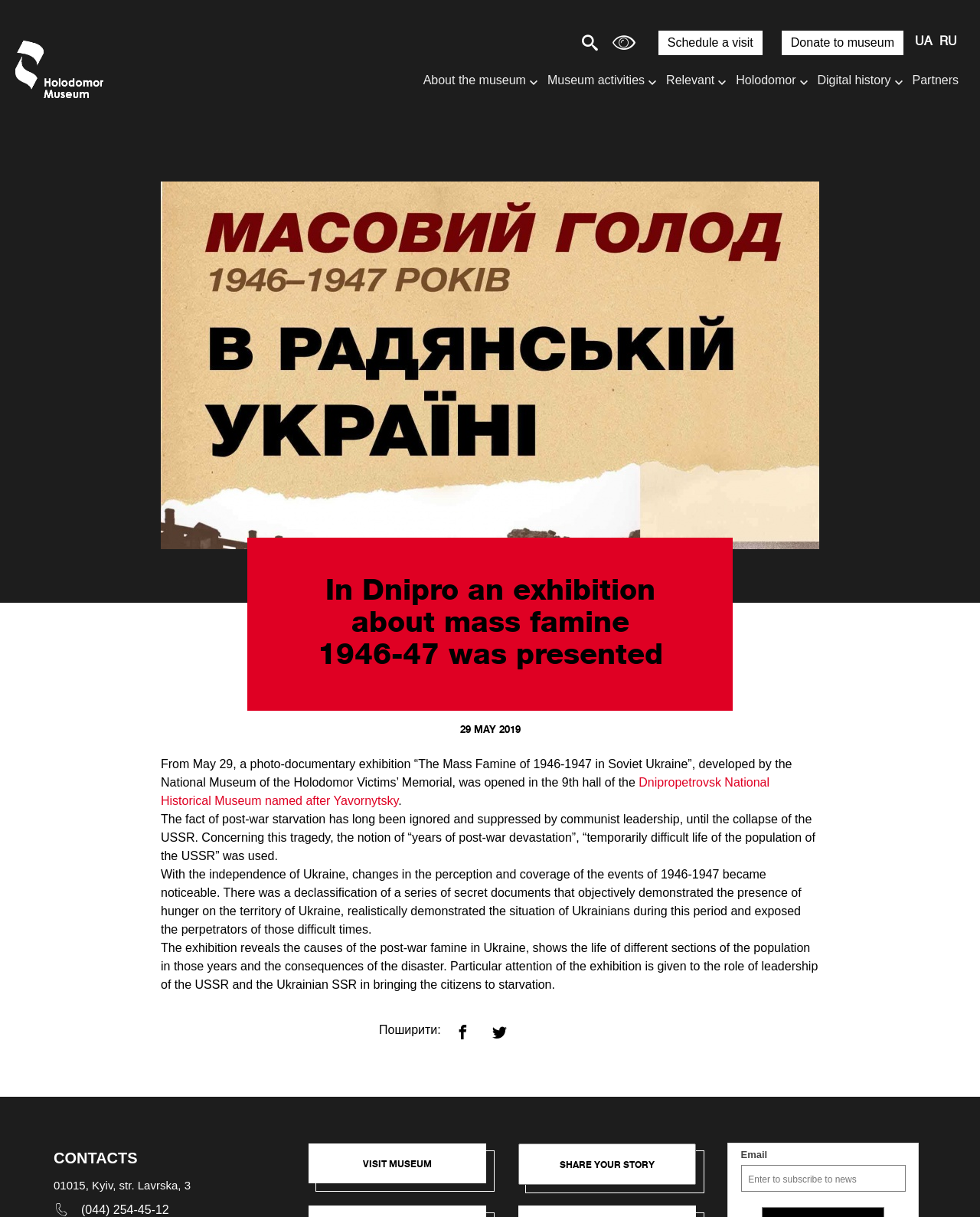Point out the bounding box coordinates of the section to click in order to follow this instruction: "Visit the museum".

[0.322, 0.945, 0.505, 0.979]